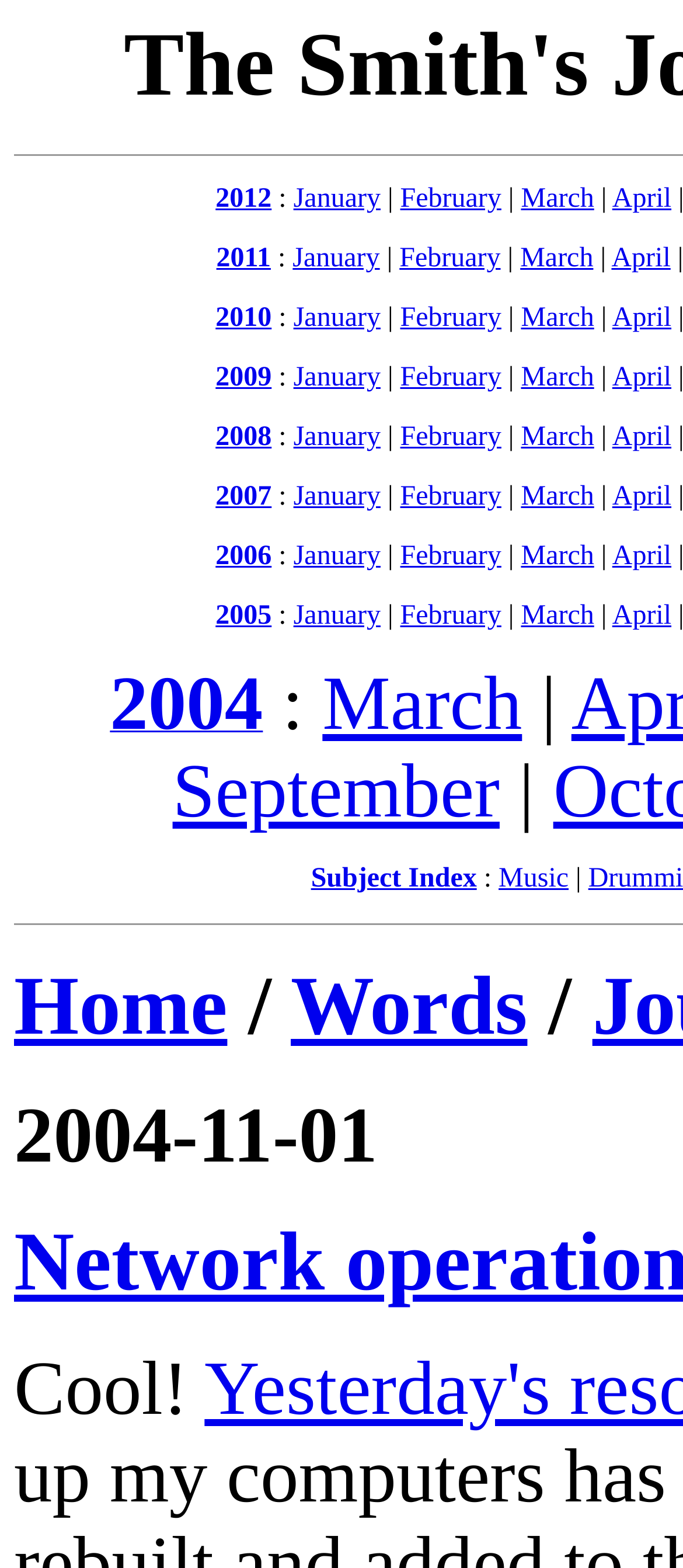Bounding box coordinates must be specified in the format (top-left x, top-left y, bottom-right x, bottom-right y). All values should be floating point numbers between 0 and 1. What are the bounding box coordinates of the UI element described as: March

[0.763, 0.27, 0.87, 0.289]